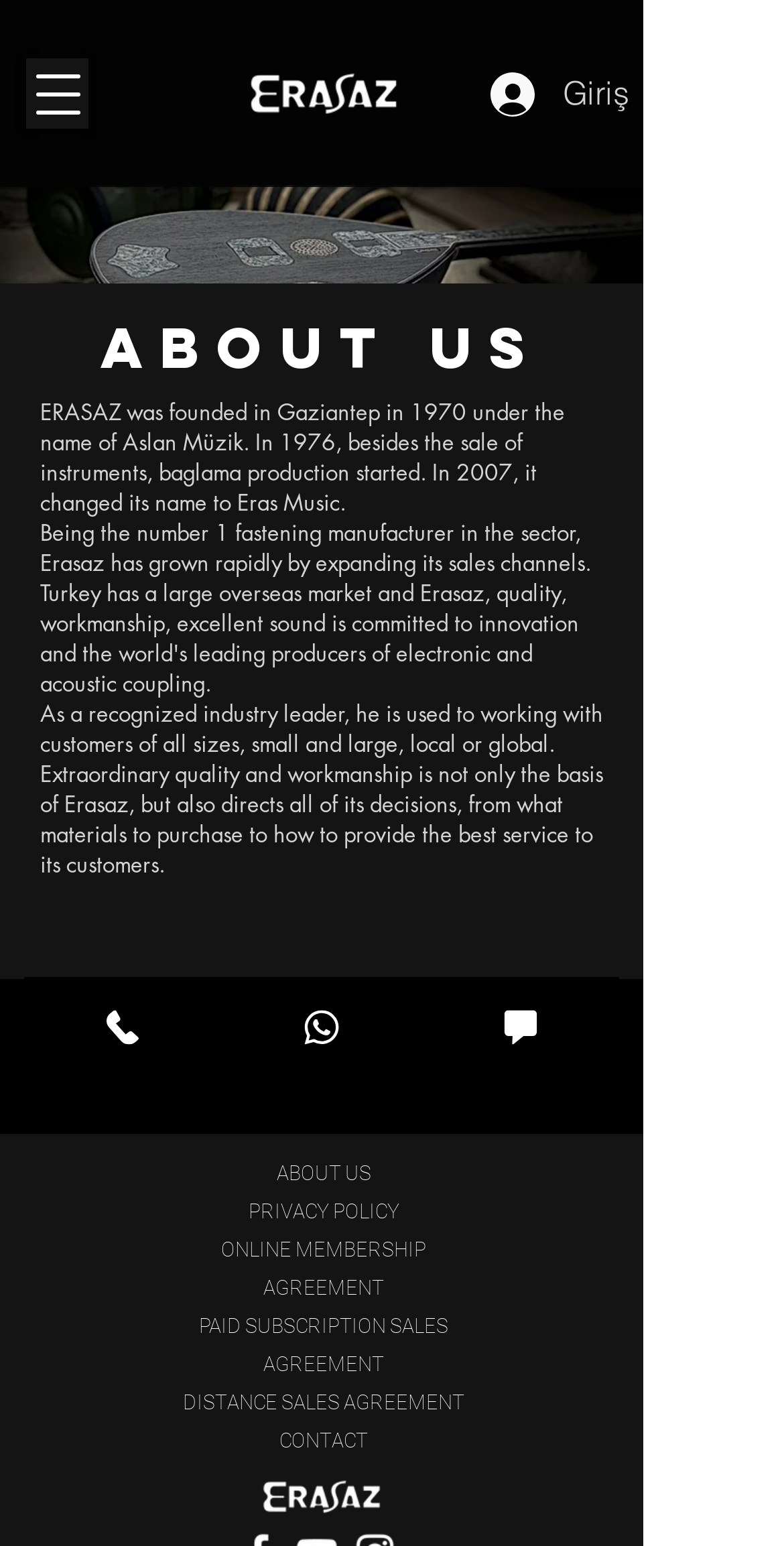What is the name of the city where Erasaz was founded?
Using the image, elaborate on the answer with as much detail as possible.

The name of the city where Erasaz was founded can be found in the StaticText element with the text 'ERASAZ was founded in Gaziantep in 1970 under the name of Aslan Müzik.'.